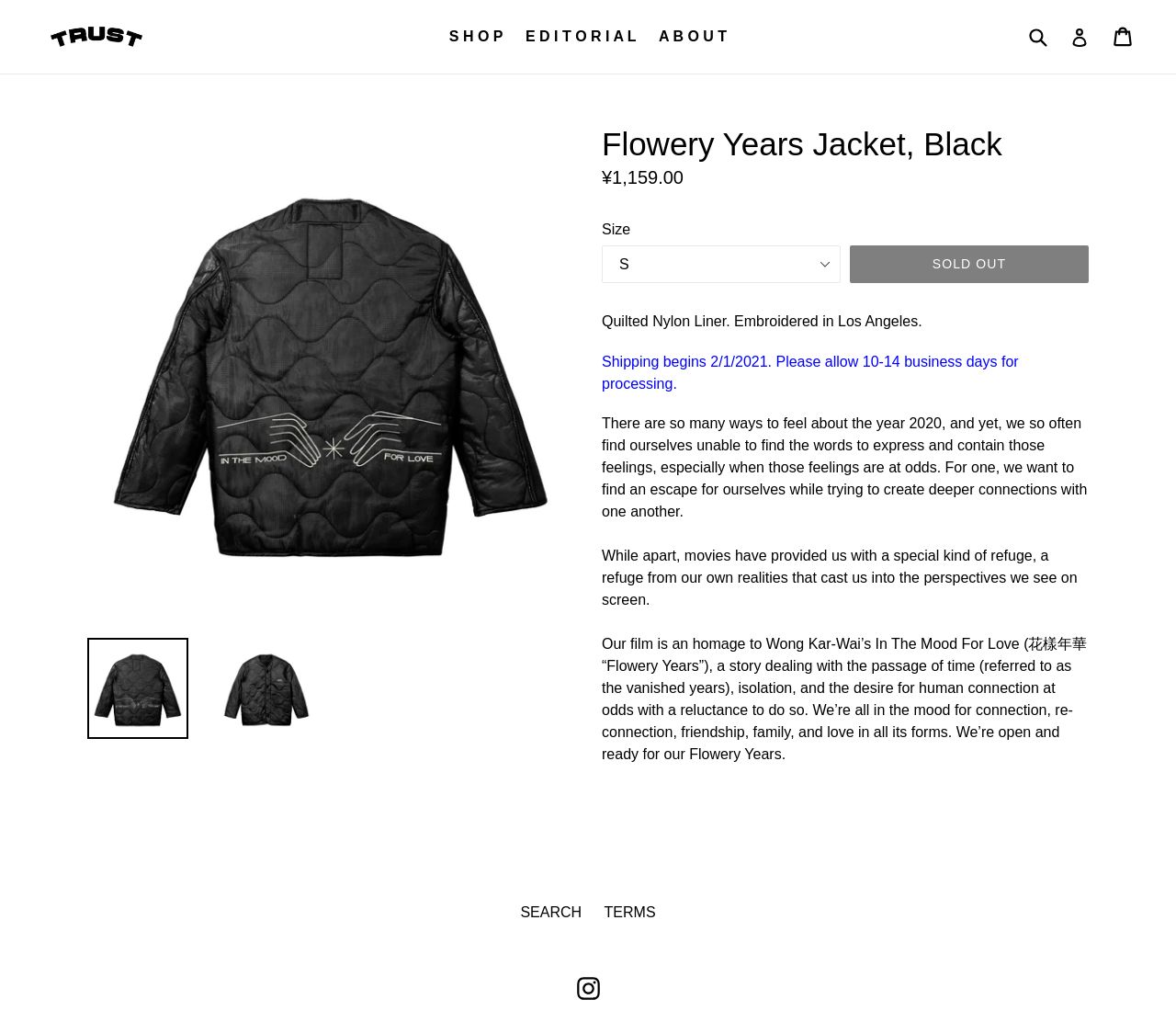Please indicate the bounding box coordinates for the clickable area to complete the following task: "Log in to account". The coordinates should be specified as four float numbers between 0 and 1, i.e., [left, top, right, bottom].

[0.91, 0.018, 0.926, 0.055]